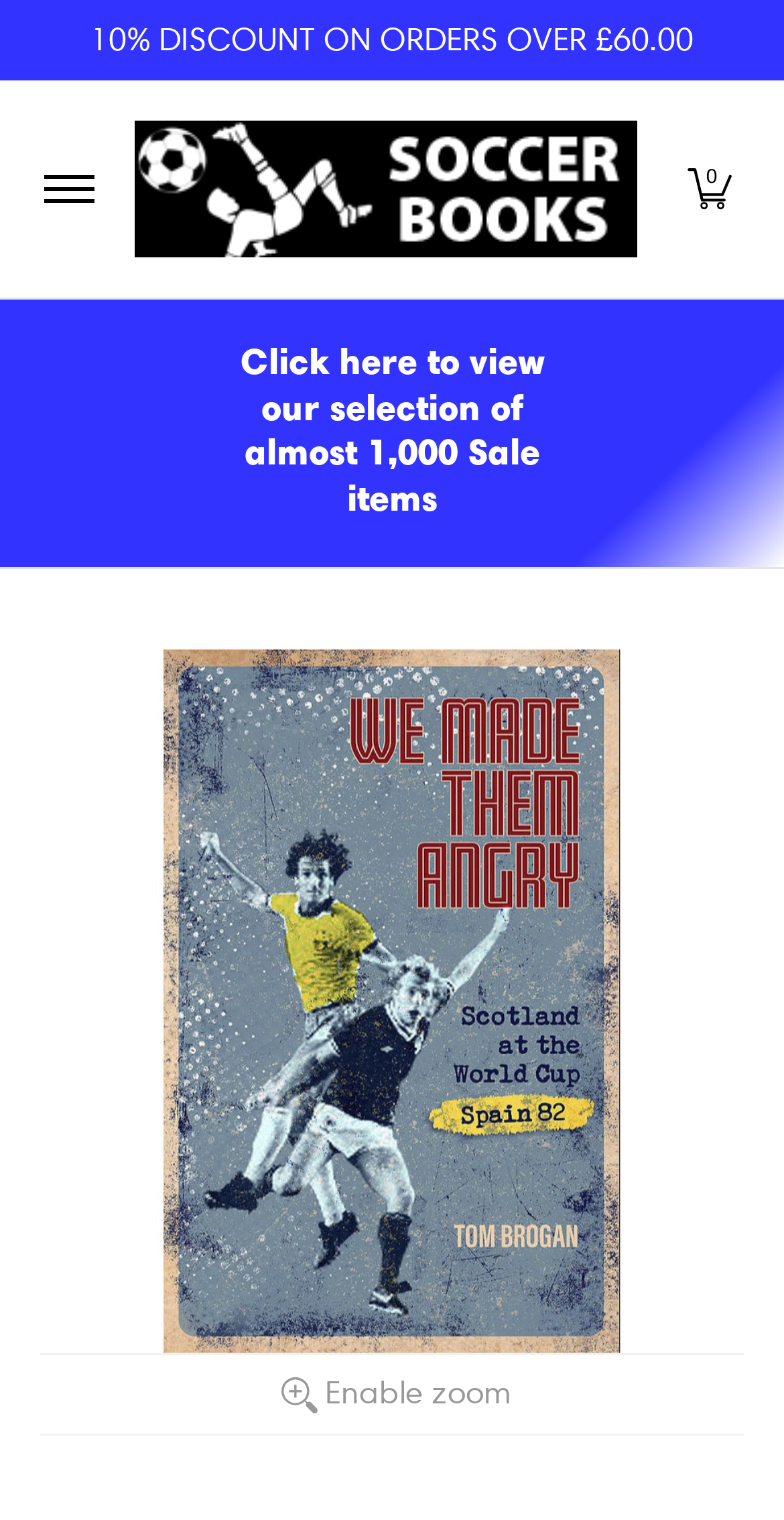Please examine the image and answer the question with a detailed explanation:
What is the purpose of the 'Menu' button?

The 'Menu' button is a navigation button that has a popup menu, as indicated by the 'hasPopup' property, and it is part of the 'Main Menu' navigation element. Its purpose is to open the navigation menu.